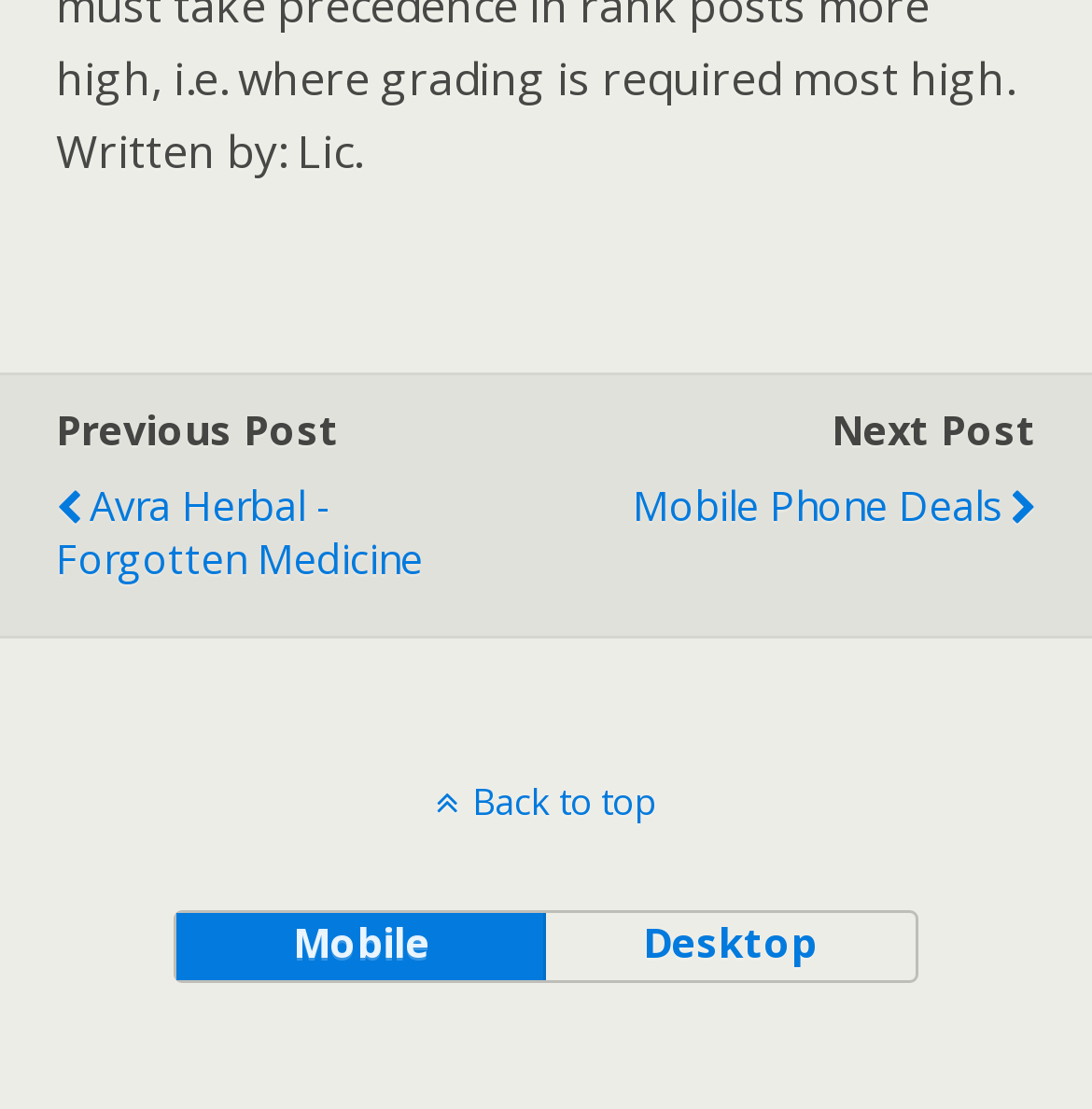What is the purpose of the link at the bottom?
Answer briefly with a single word or phrase based on the image.

Back to top